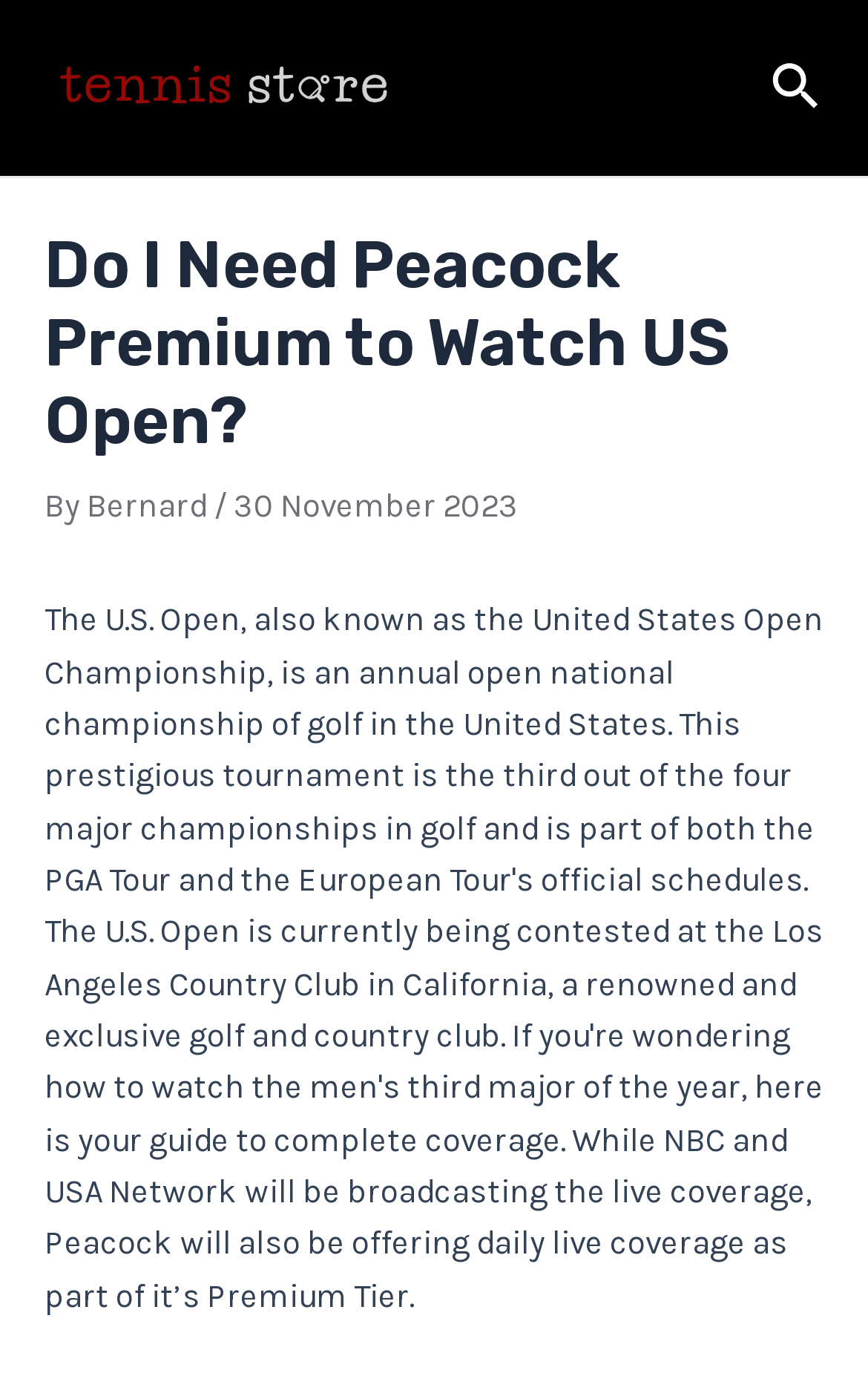What is the tagline of the website?
Using the image as a reference, give an elaborate response to the question.

The tagline of the website can be found by looking at the text 'Your Source for All Things Tennis' which is likely to be the tagline of the website, indicating that the website is a source for tennis-related information.